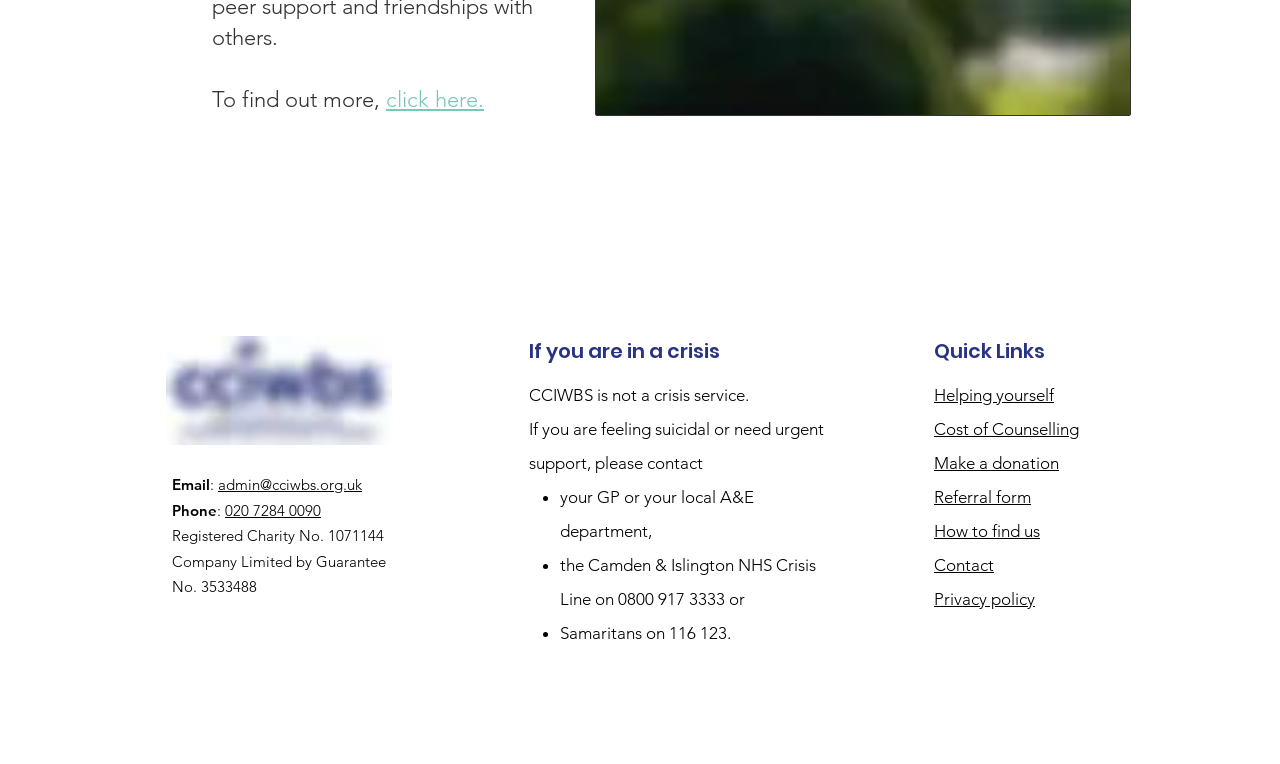How many quick links are there?
By examining the image, provide a one-word or phrase answer.

7